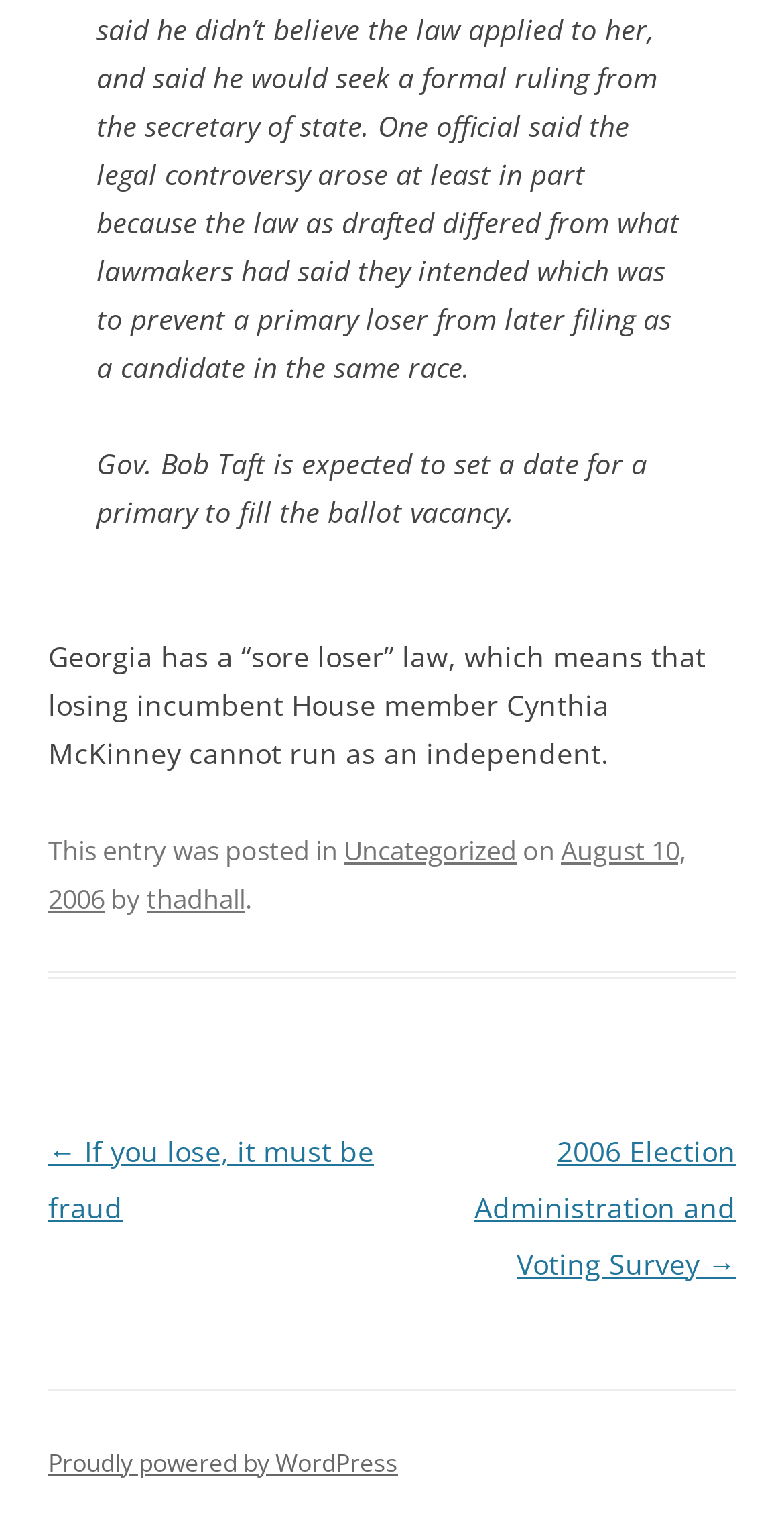What platform is this website powered by?
Based on the image, provide your answer in one word or phrase.

WordPress